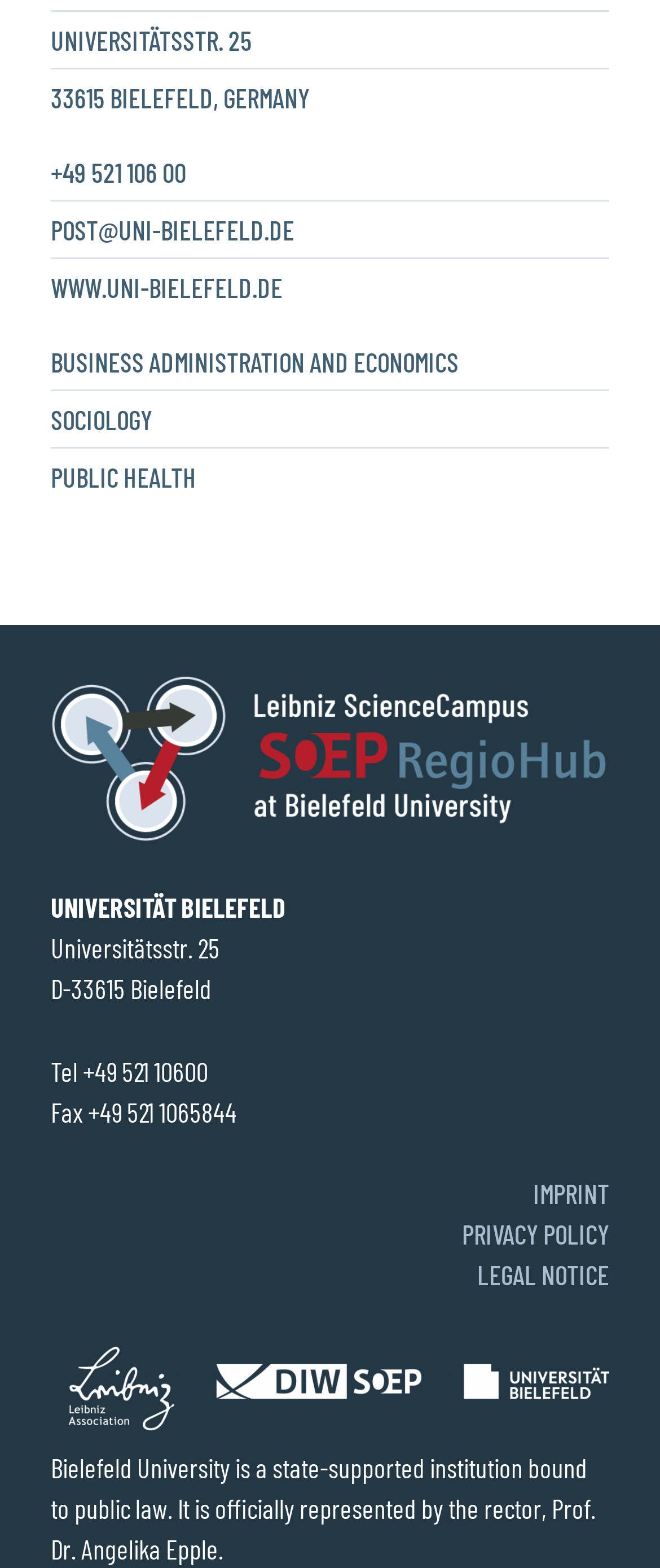Please study the image and answer the question comprehensively:
How many faculties are listed on the webpage?

I counted the number of faculties listed on the webpage by looking at the links in the middle section, which are 'BUSINESS ADMINISTRATION AND ECONOMICS', 'SOCIOLOGY', and 'PUBLIC HEALTH'. There are three faculties listed.